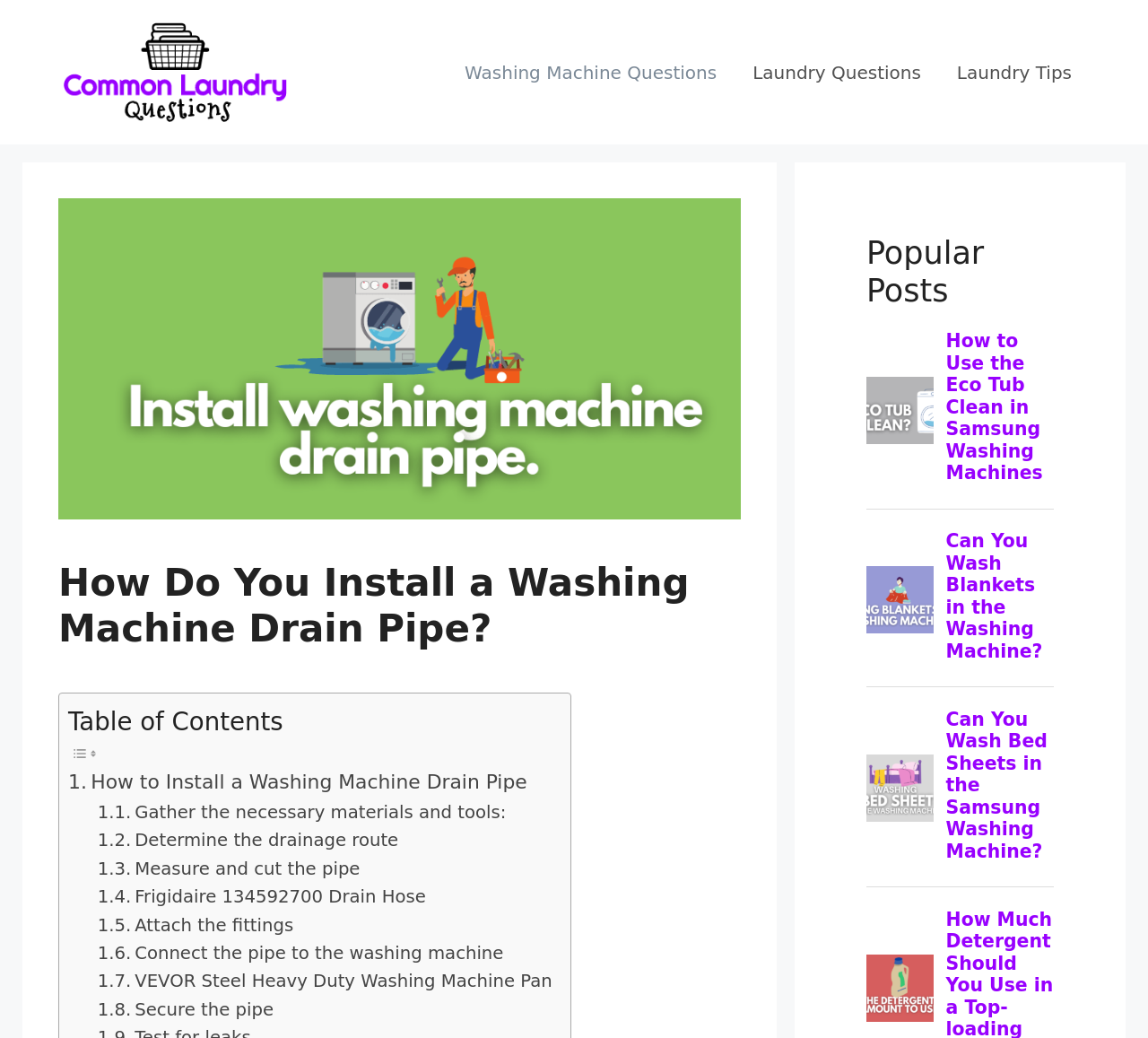Extract the primary headline from the webpage and present its text.

How Do You Install a Washing Machine Drain Pipe?